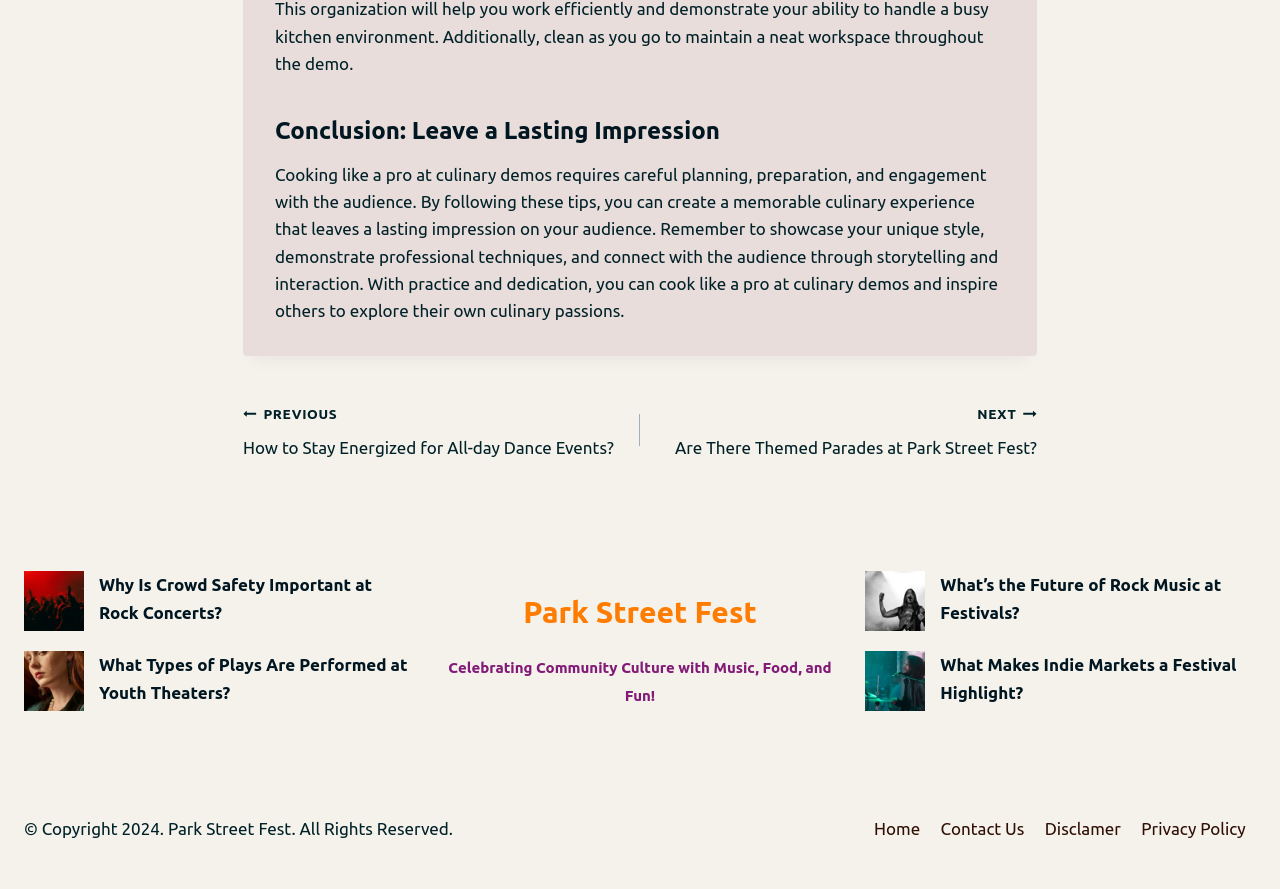Find the bounding box coordinates of the area that needs to be clicked in order to achieve the following instruction: "View the post about Rock Concerts". The coordinates should be specified as four float numbers between 0 and 1, i.e., [left, top, right, bottom].

[0.019, 0.643, 0.066, 0.71]